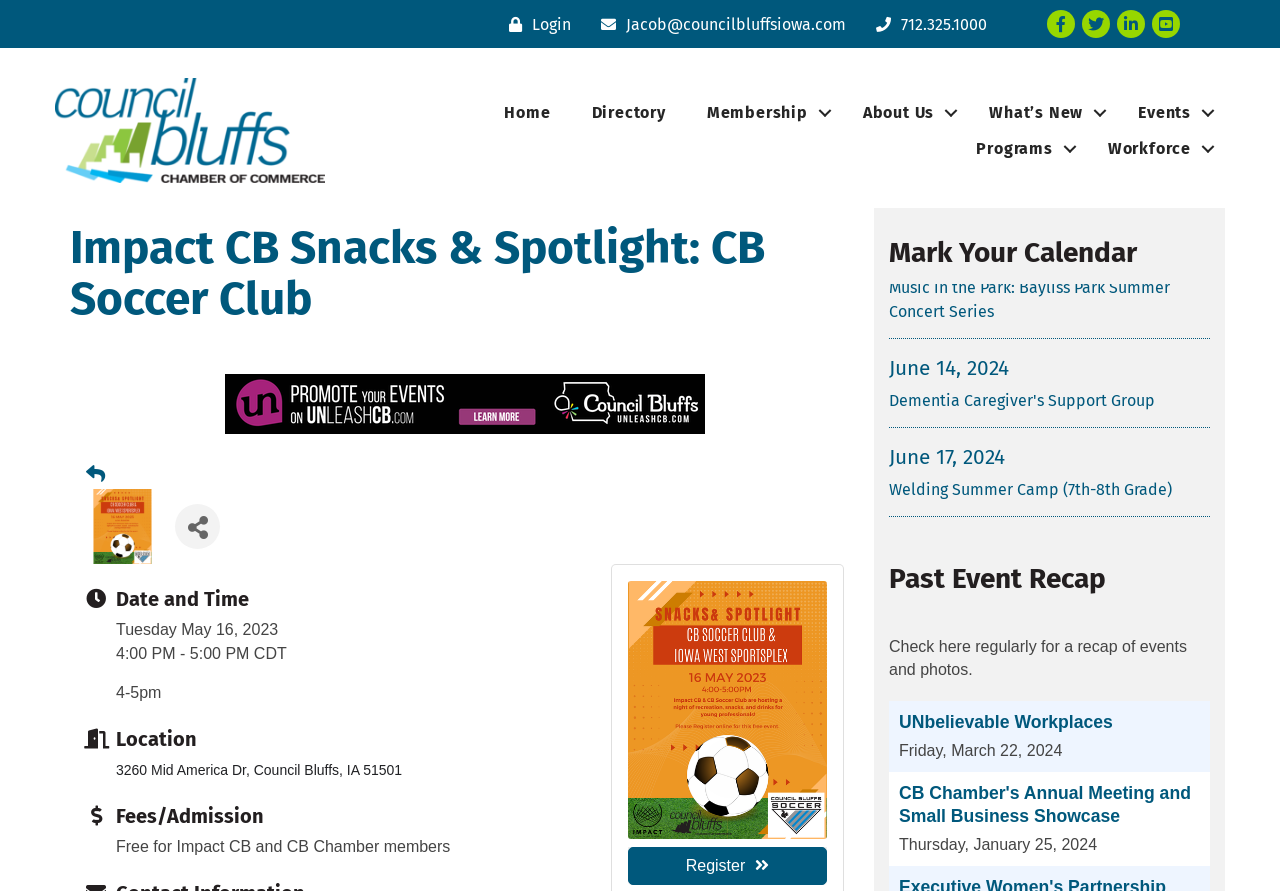From the webpage screenshot, predict the bounding box of the UI element that matches this description: "Programs".

[0.747, 0.147, 0.849, 0.187]